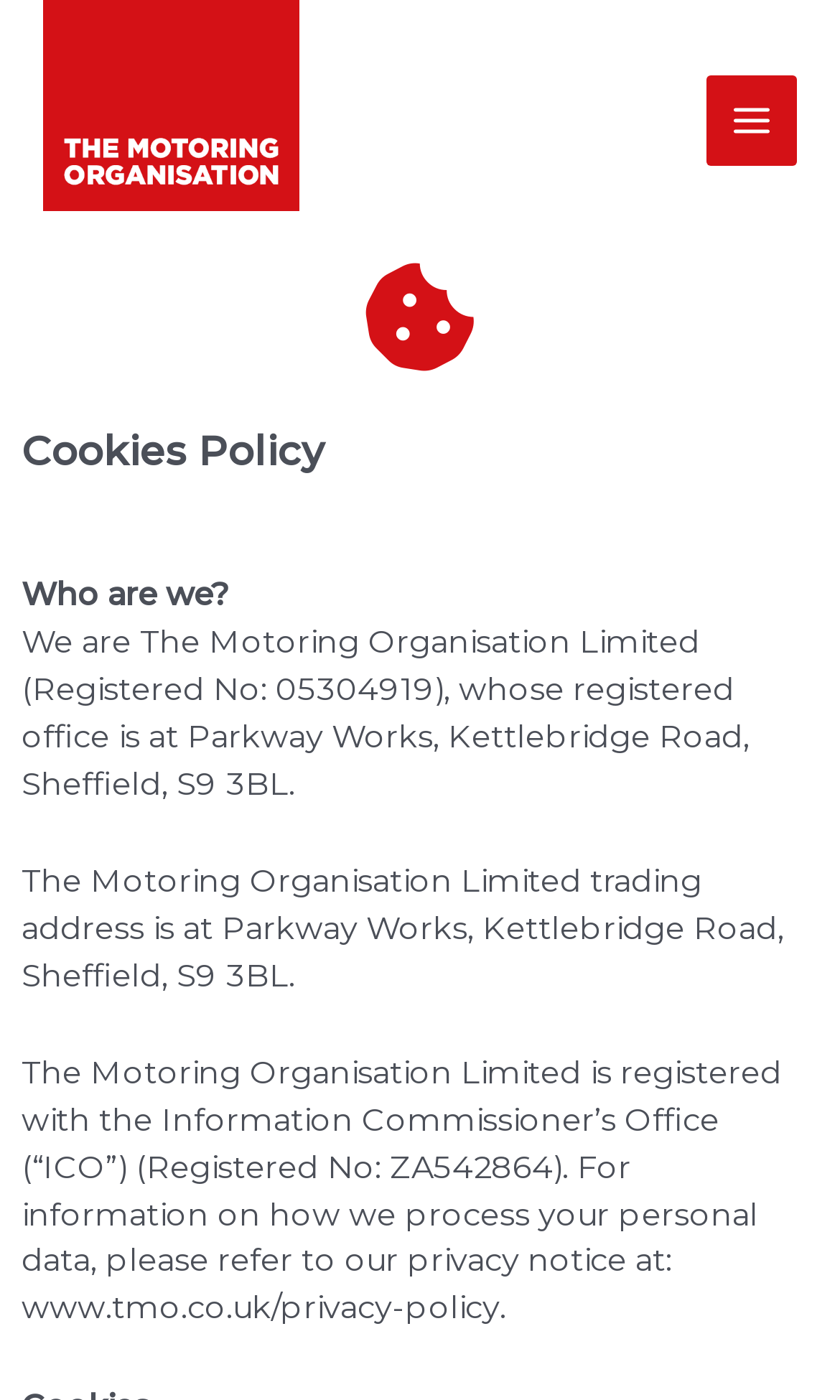Explain the contents of the webpage comprehensively.

The webpage is about The Motoring Organisation (TMO), the UK's leading used car warranty provider. At the top left, there is a link to the organisation's main page. To the right of this link, a button labeled "MAIN MENU" is located, which is not expanded. 

Below the top section, there is a header section that spans across the page, containing an image. Within this section, there are four blocks of text. The first block is a title, "Cookies Policy". The second block is a question, "Who are we?". The third block provides a detailed answer to the question, stating the organisation's registered office and company information. The fourth block provides additional information about the organisation's trading address and its registration with the Information Commissioner's Office, along with a link to its privacy policy.